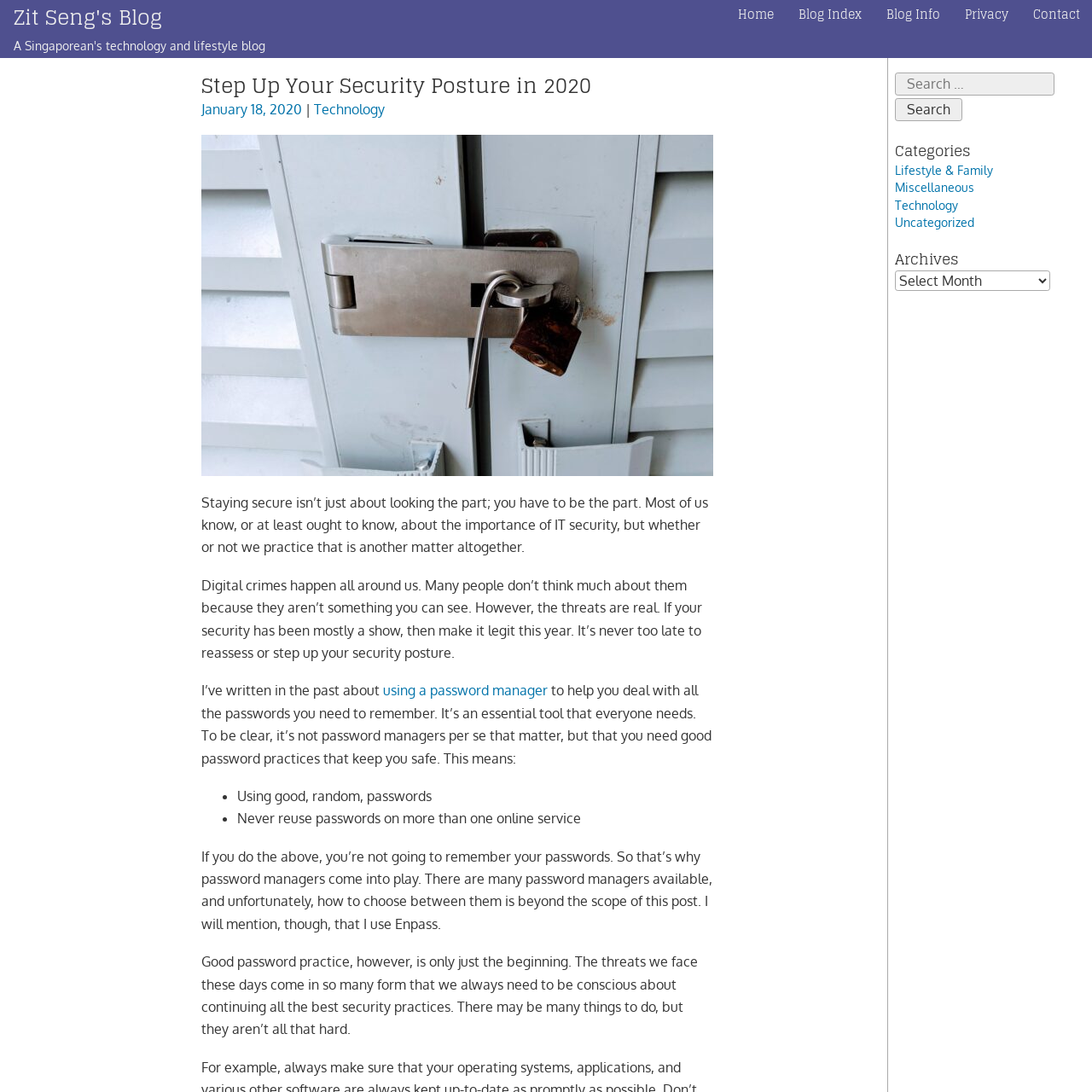Please determine the bounding box coordinates of the element to click in order to execute the following instruction: "Search for something". The coordinates should be four float numbers between 0 and 1, specified as [left, top, right, bottom].

[0.82, 0.067, 0.965, 0.088]